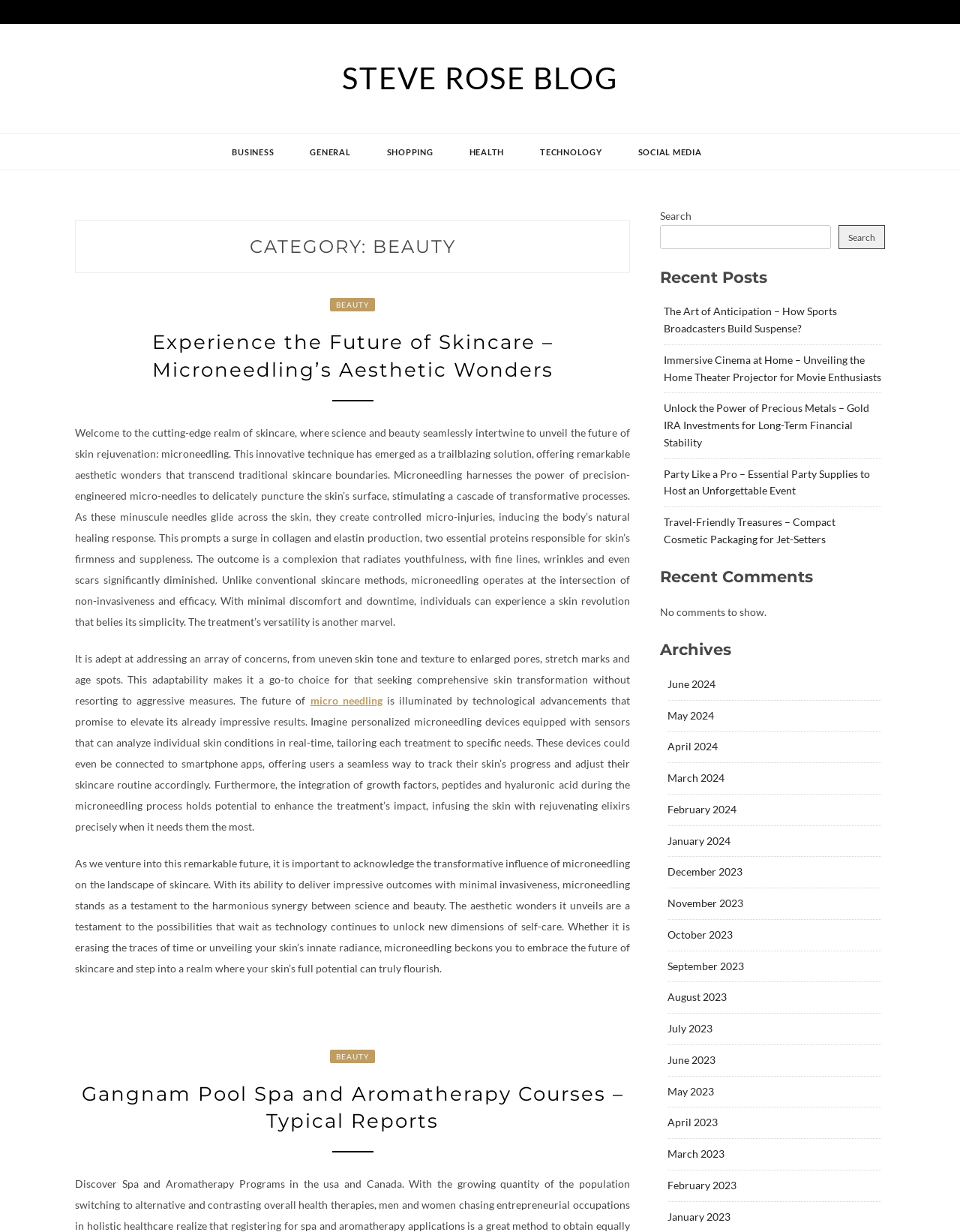What is the topic of the second article?
Based on the image, provide your answer in one word or phrase.

Gangnam Pool Spa and Aromatherapy Courses